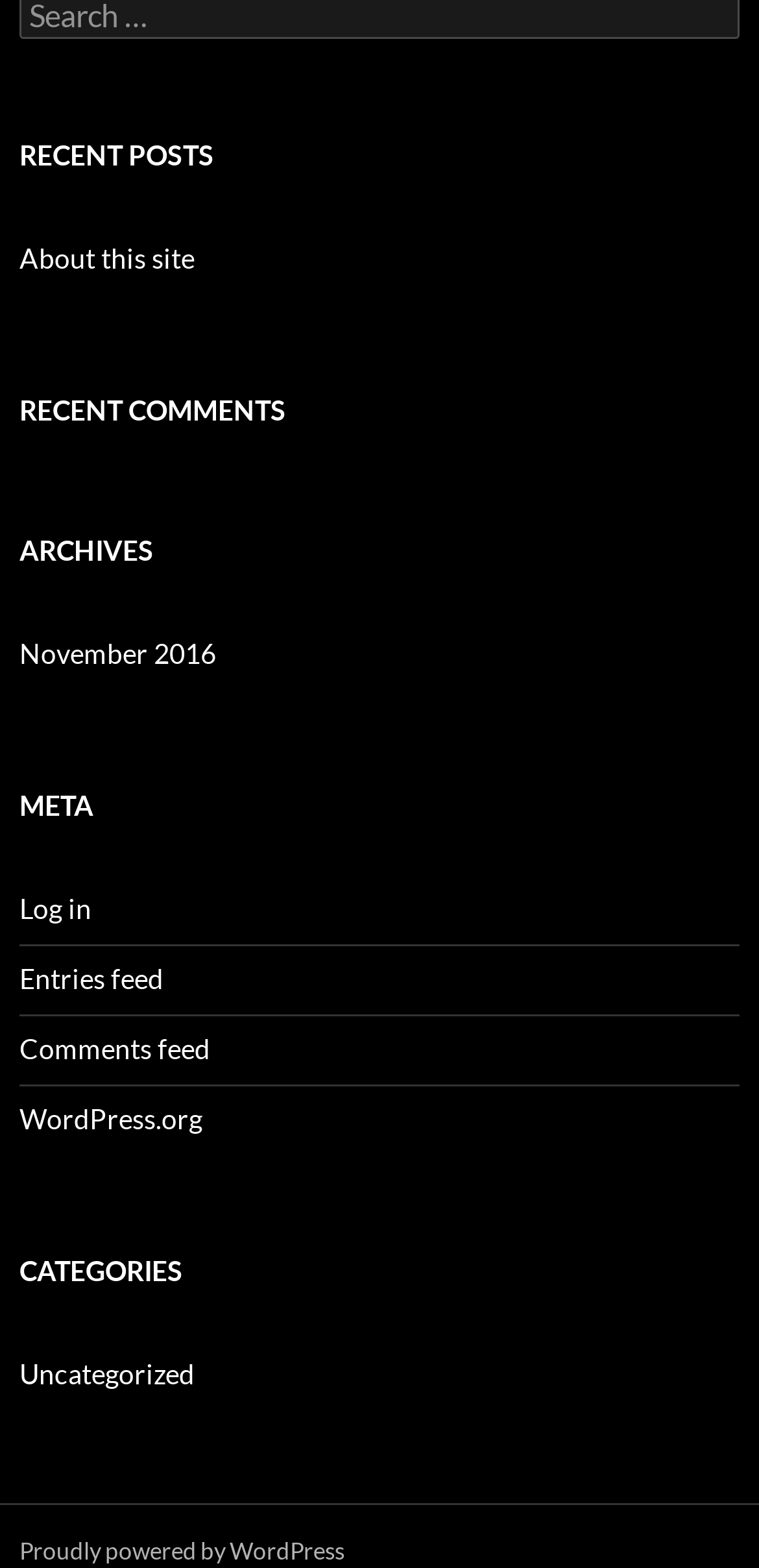Pinpoint the bounding box coordinates for the area that should be clicked to perform the following instruction: "View recent posts".

[0.026, 0.145, 0.974, 0.188]